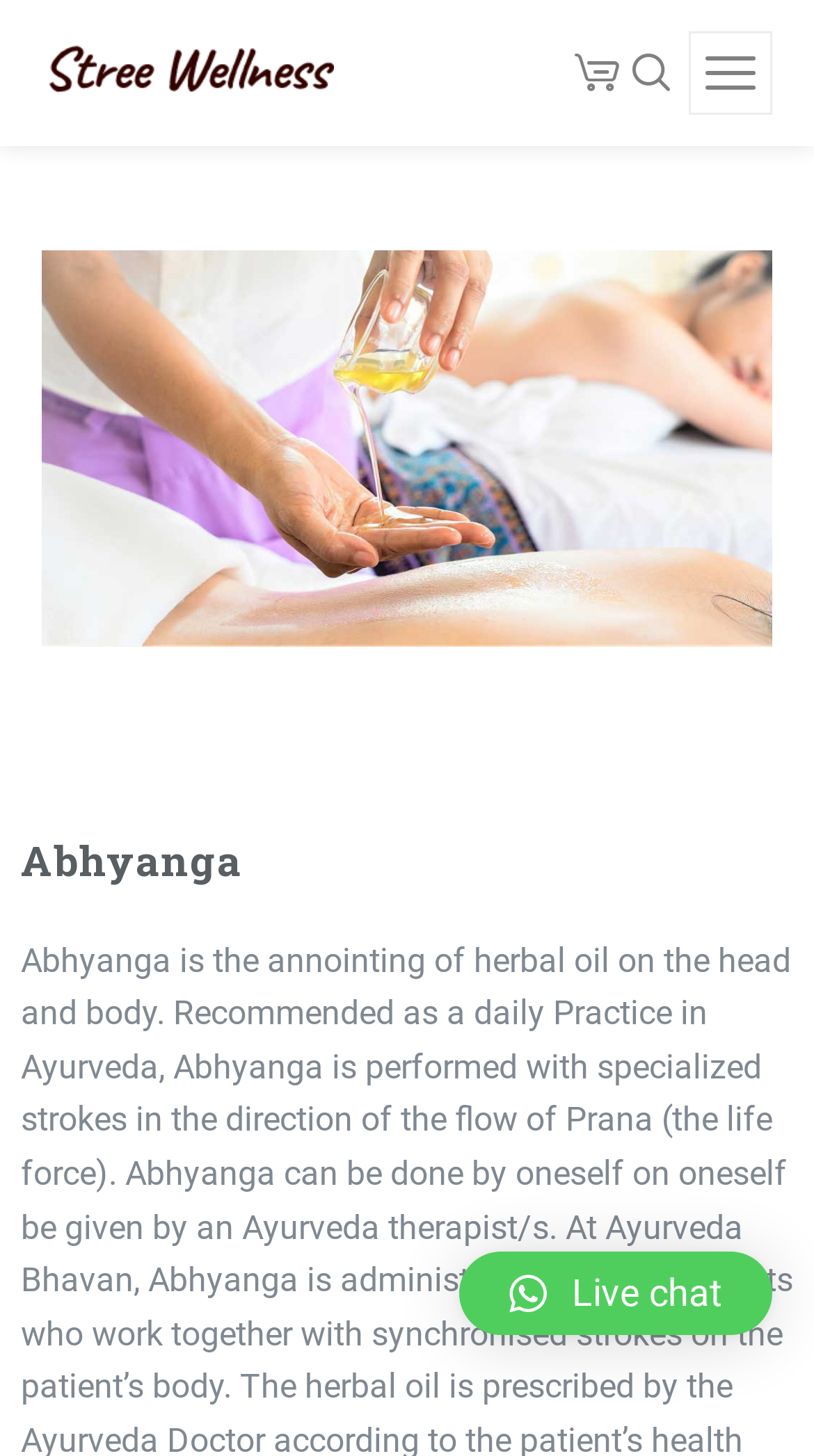What is the name of the wellness center?
Please give a detailed and thorough answer to the question, covering all relevant points.

The name of the wellness center can be found in the top-left corner of the webpage, where the logo and the text 'Stree Wellness' are displayed.